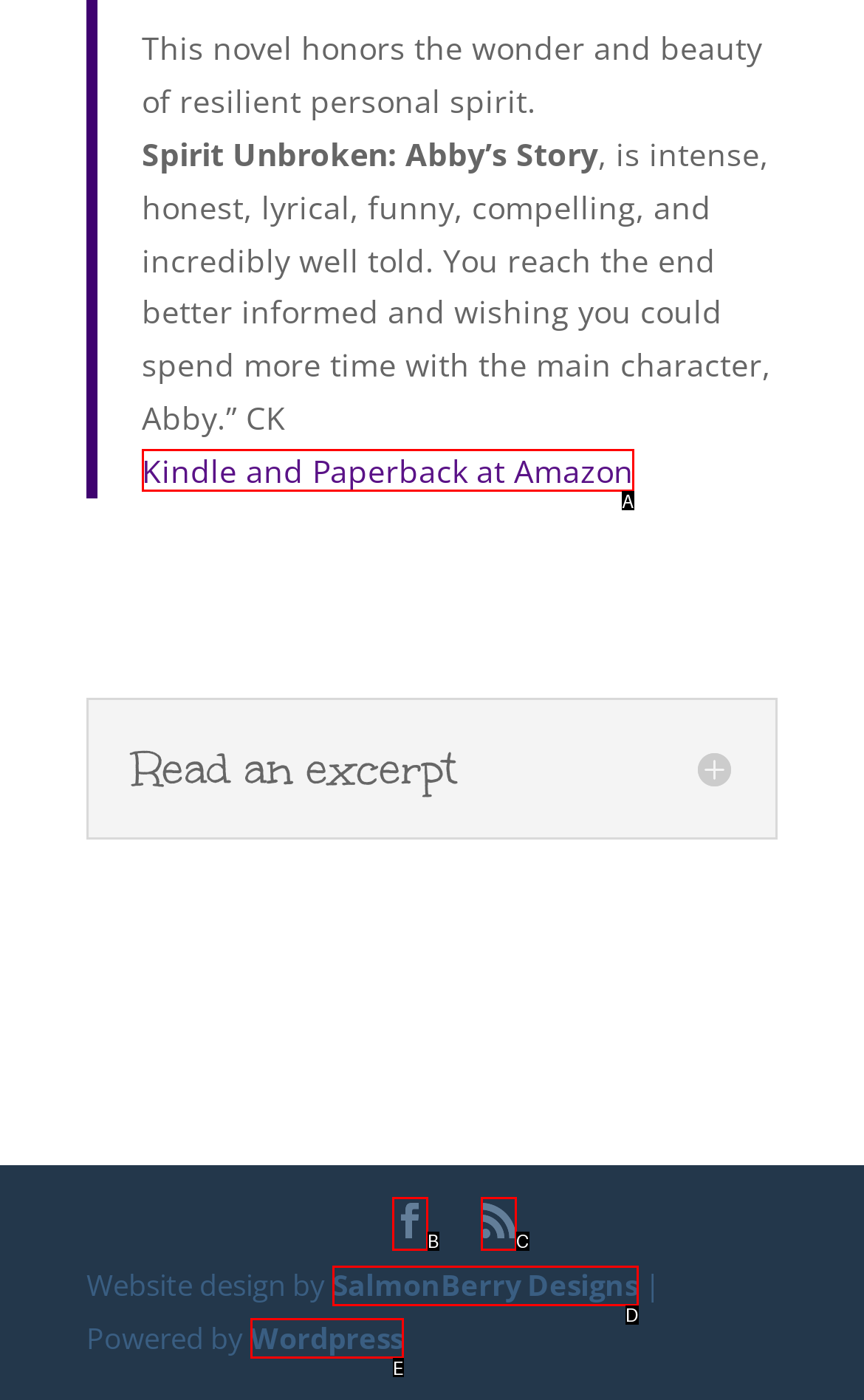Based on the description: Wordpress
Select the letter of the corresponding UI element from the choices provided.

E